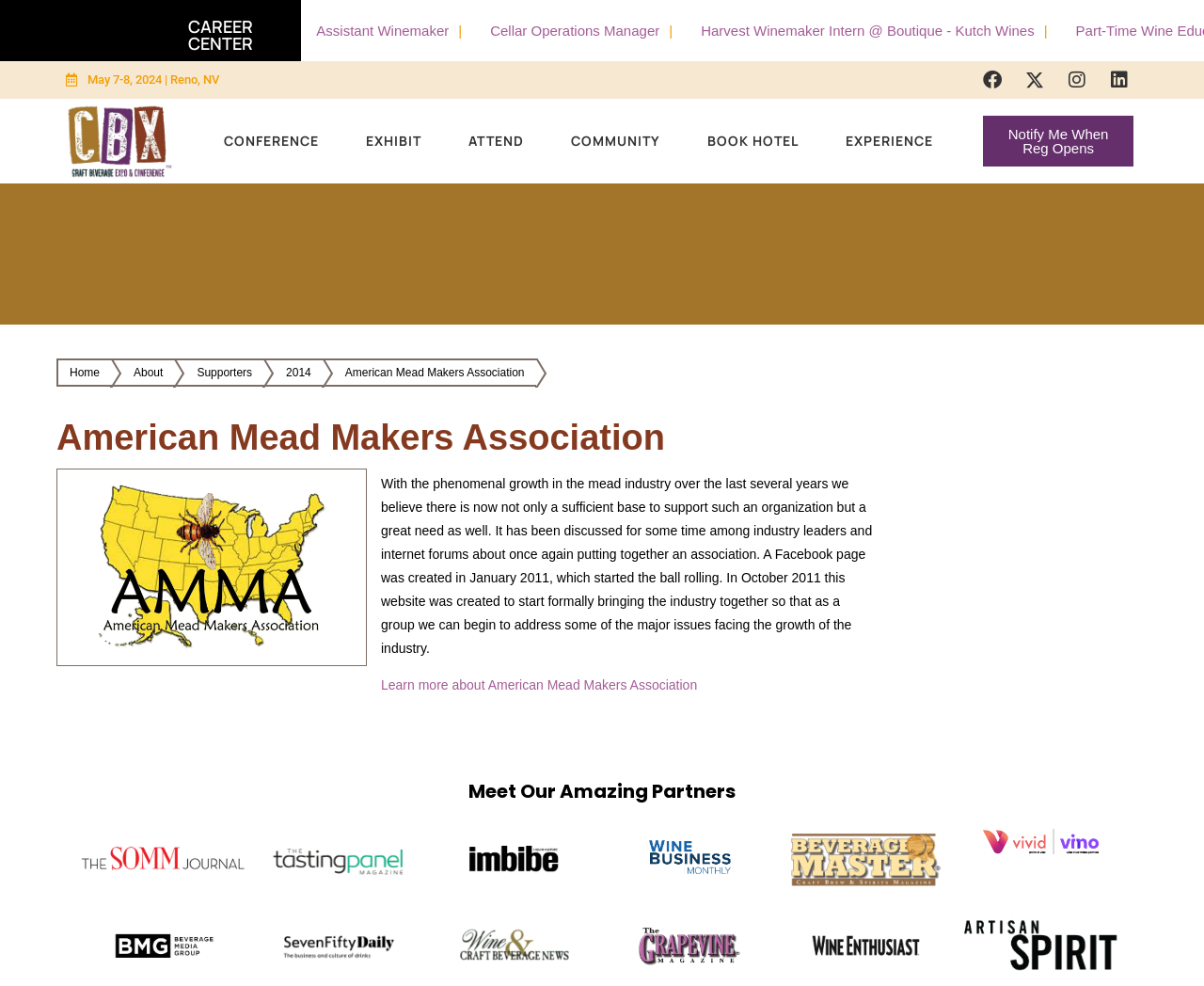What is the title of the career center section?
Answer the question using a single word or phrase, according to the image.

CAREER CENTER